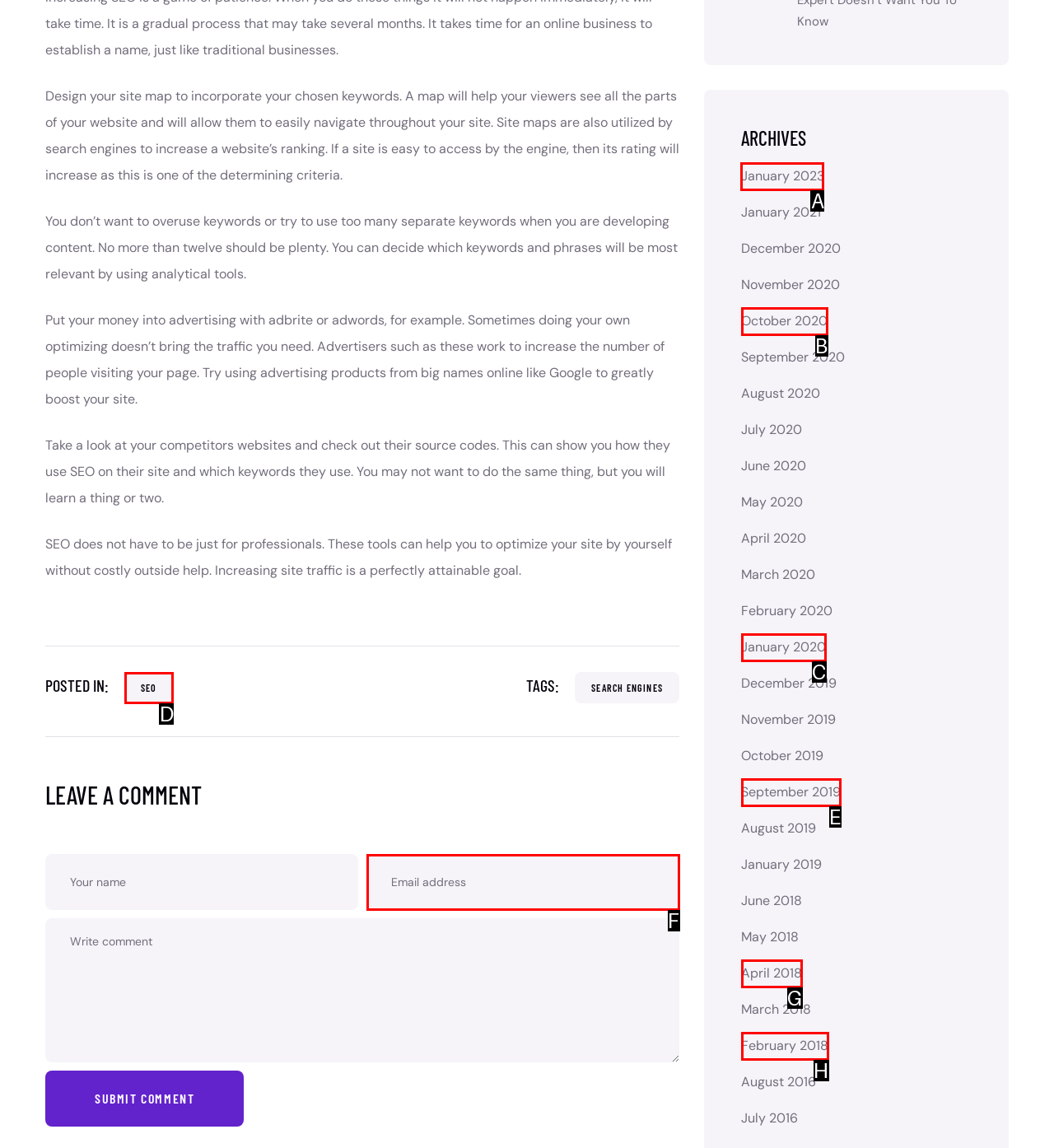To perform the task "View archives for January 2023", which UI element's letter should you select? Provide the letter directly.

A